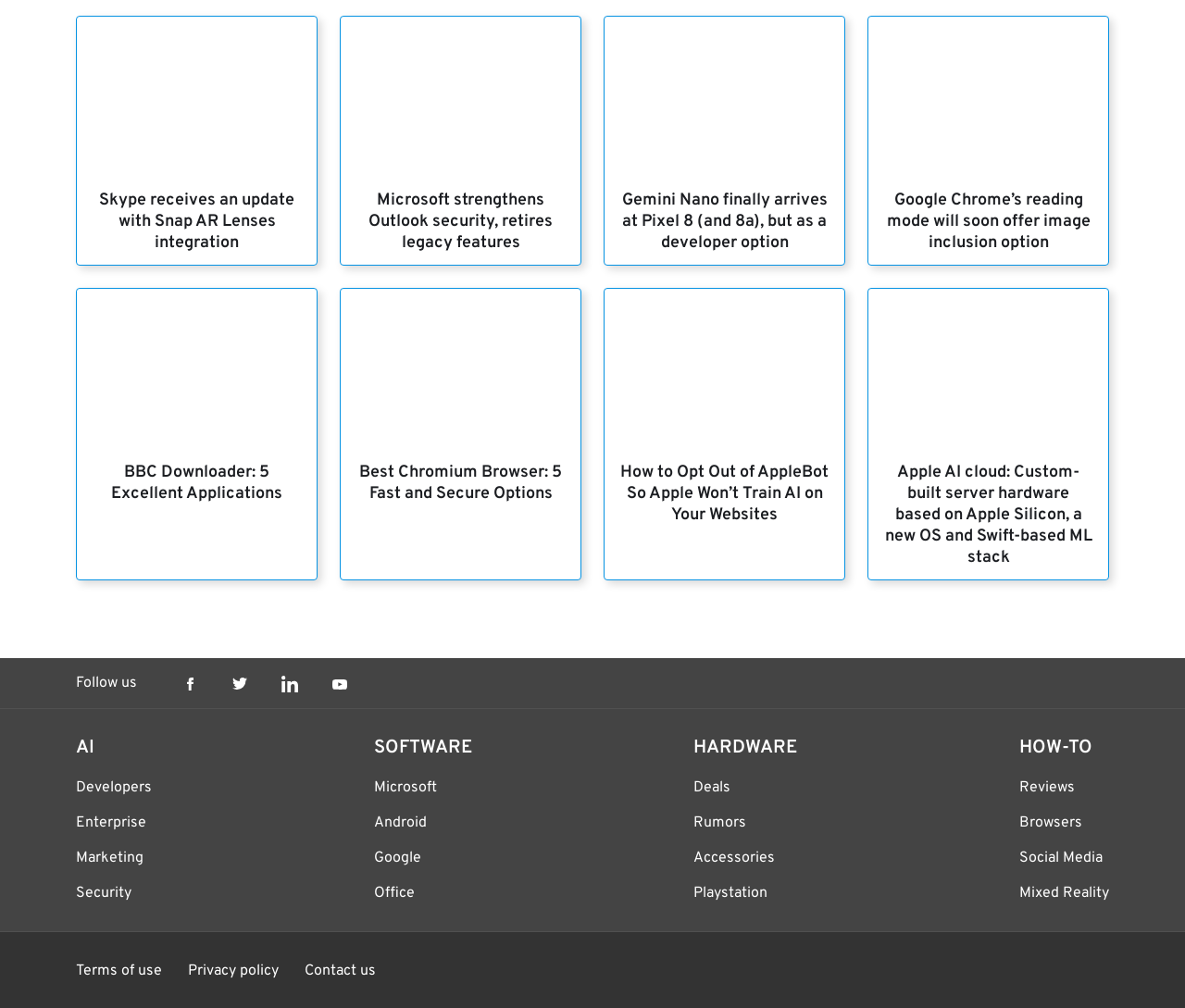Determine the bounding box coordinates for the area that should be clicked to carry out the following instruction: "View the Reflector Media Logo".

[0.819, 0.949, 0.936, 0.972]